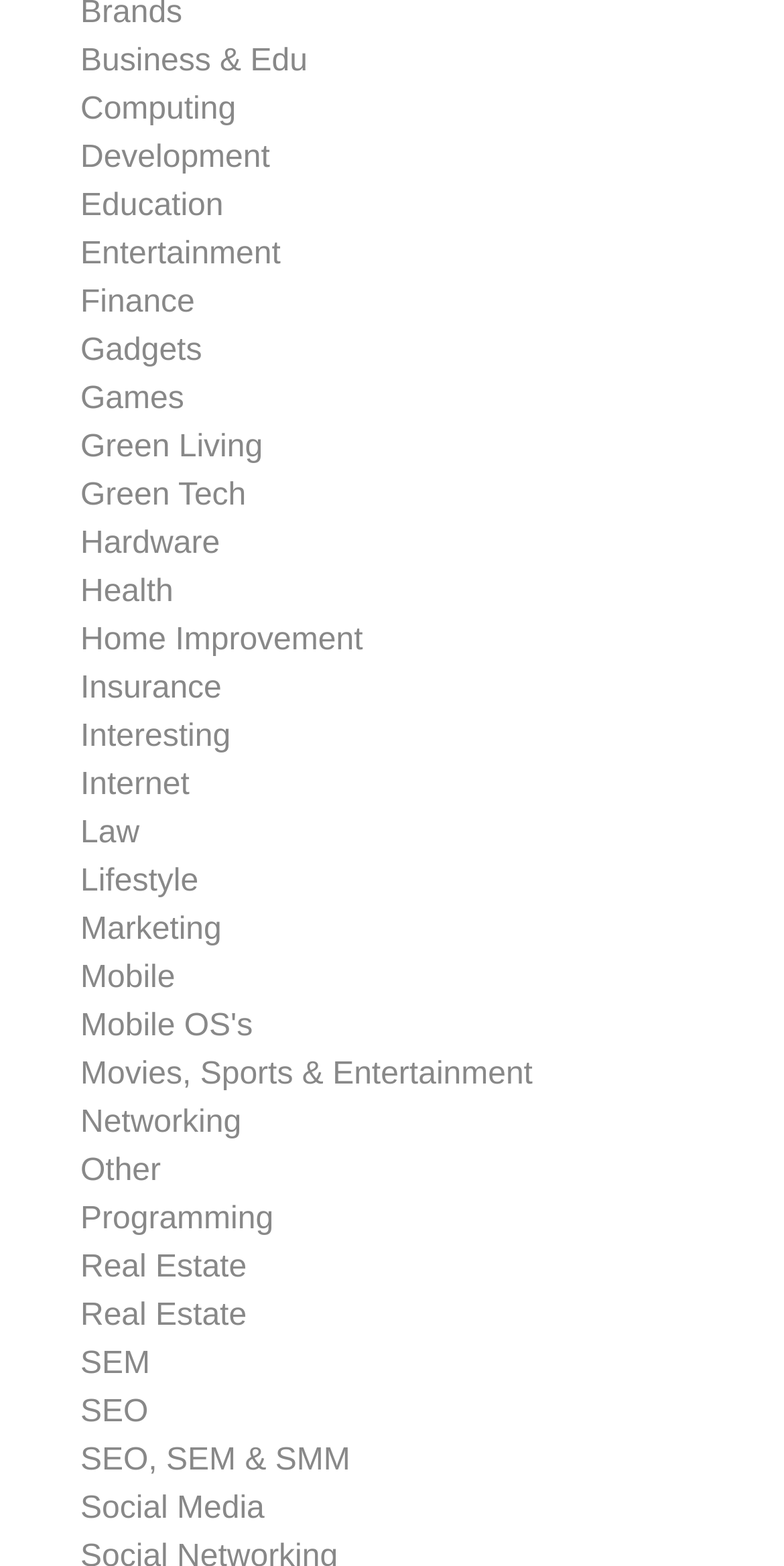What is the category that comes after 'Entertainment'?
Please provide a detailed answer to the question.

I looked at the list of links and found that 'Entertainment' is followed by 'Finance'.